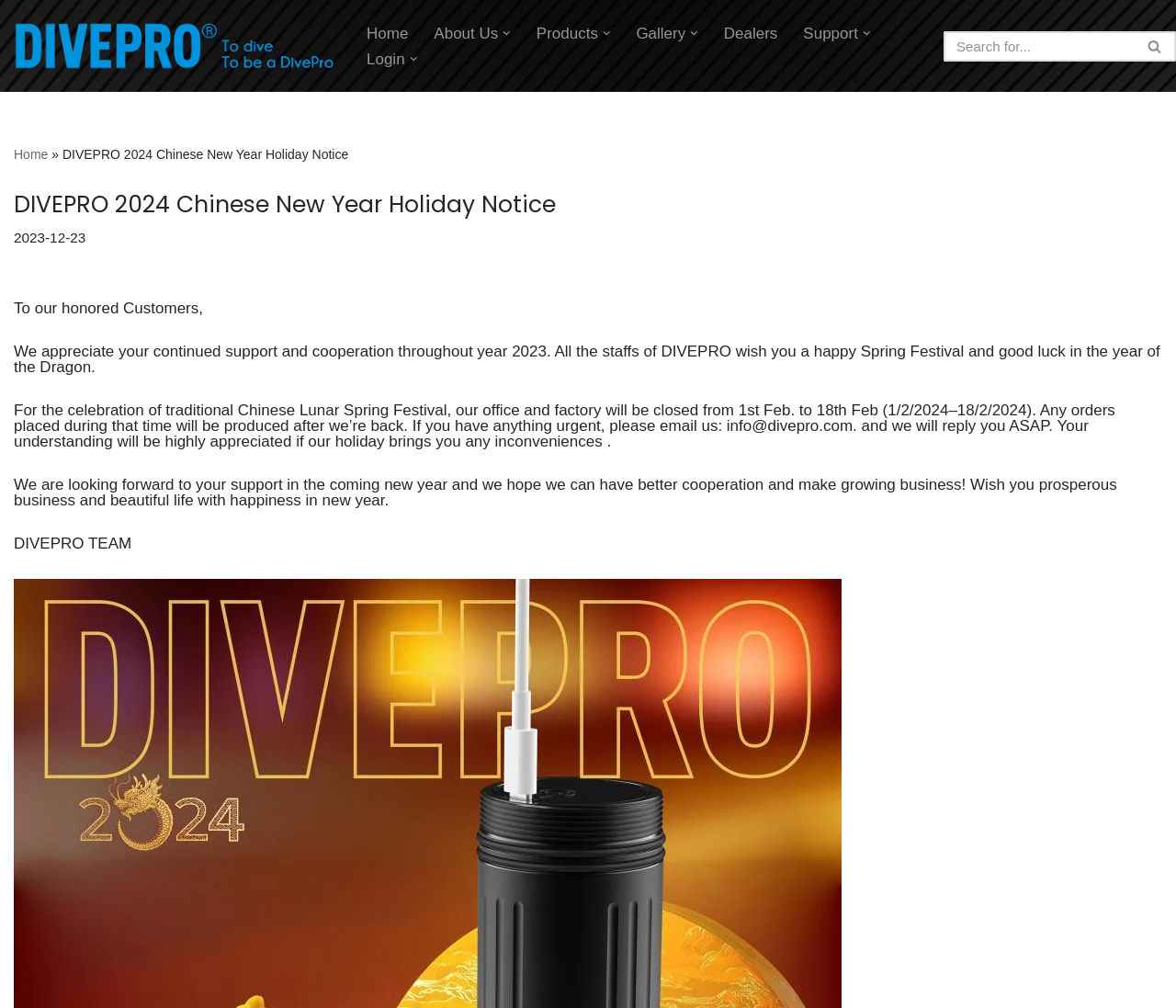Identify the bounding box coordinates of the section that should be clicked to achieve the task described: "Open the 'About Us' submenu".

[0.369, 0.02, 0.424, 0.046]